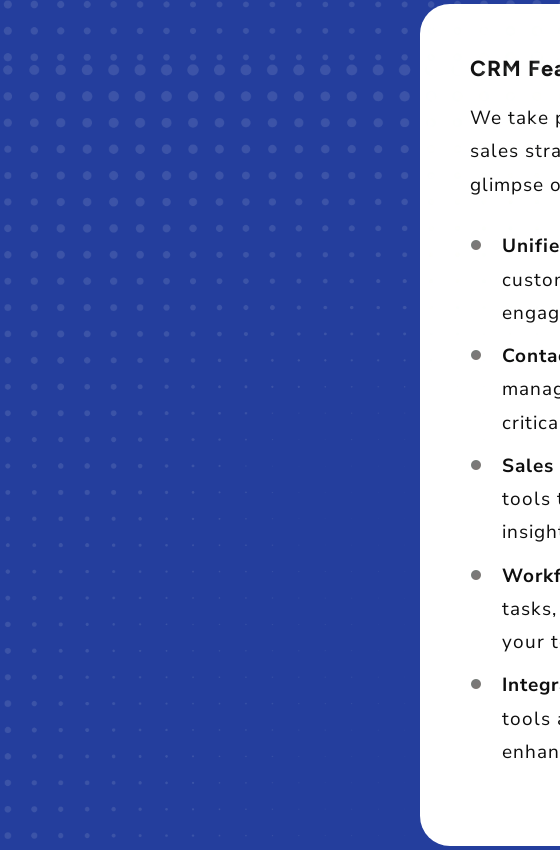What is the benefit of 'Integration Capabilities' in CRM software?
Using the image, respond with a single word or phrase.

Enhanced productivity